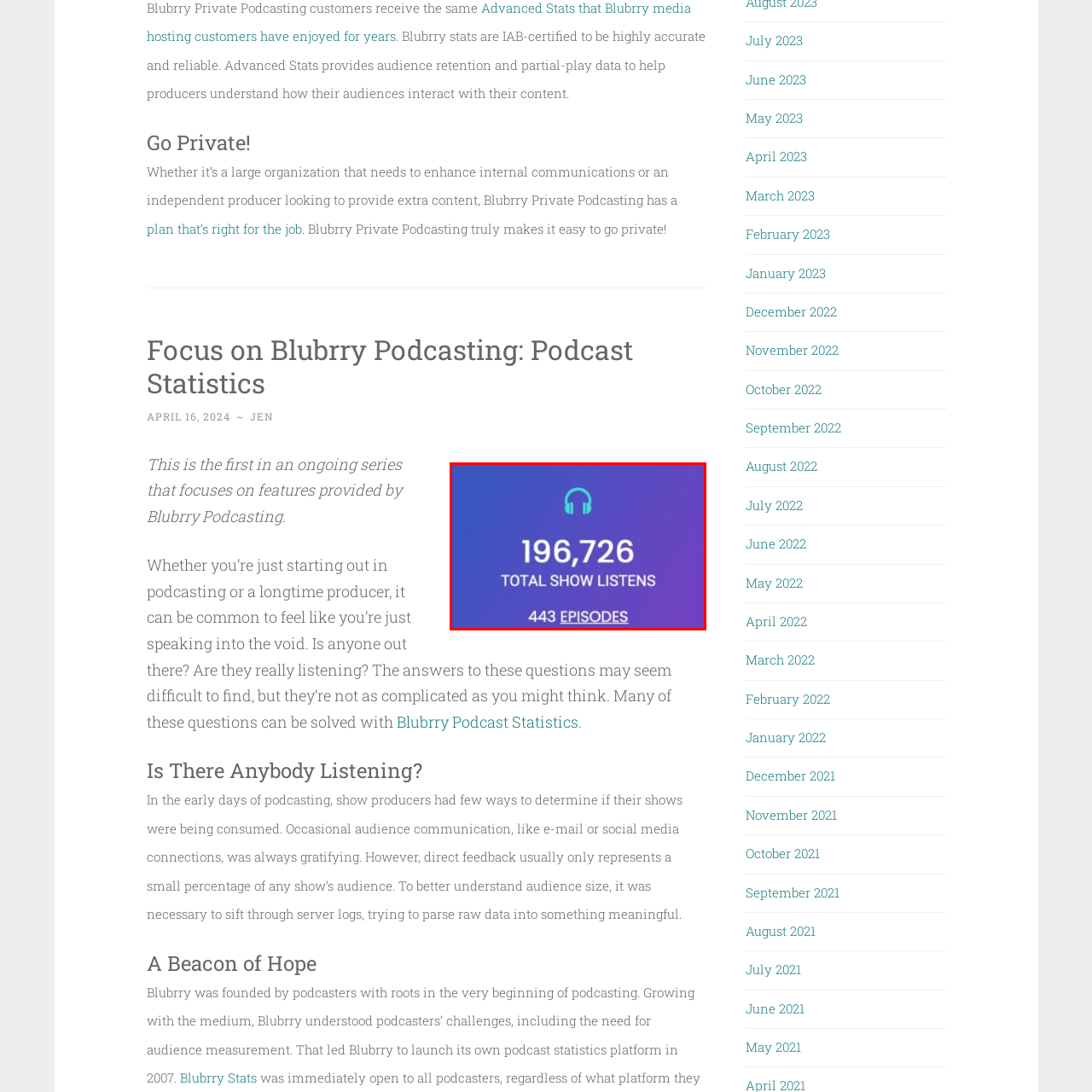What is indicated by the '443 EPISODES' text?
Inspect the part of the image highlighted by the red bounding box and give a detailed answer to the question.

The text '443 EPISODES' suggests that the podcast series has a substantial body of work, implying that it is a well-established series with a long history of episodes.